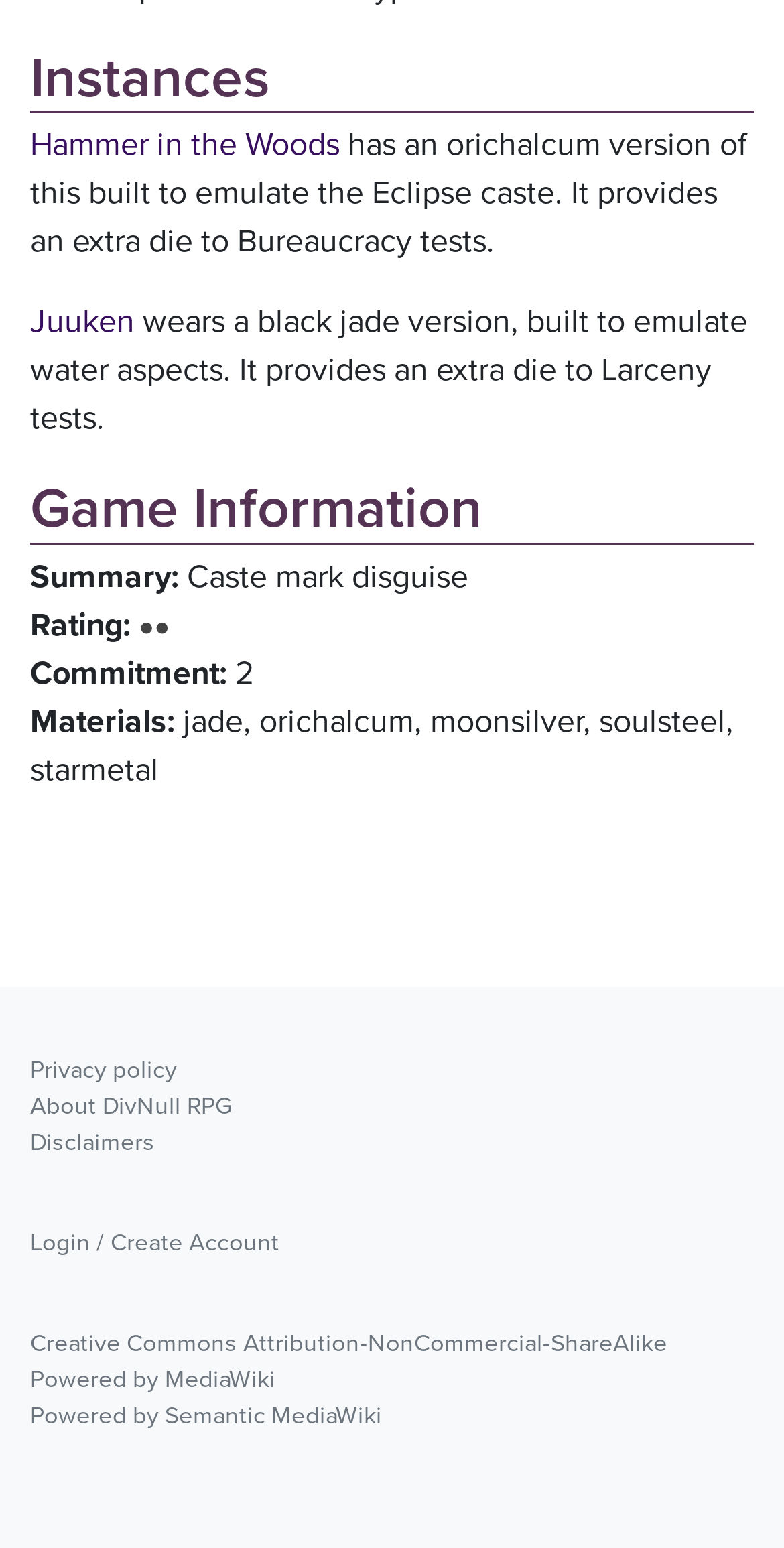Please provide a detailed answer to the question below by examining the image:
What materials are required for the item?

The materials required for the item are listed in the 'Materials:' section, which includes jade, orichalcum, moonsilver, soulsteel, and starmetal.